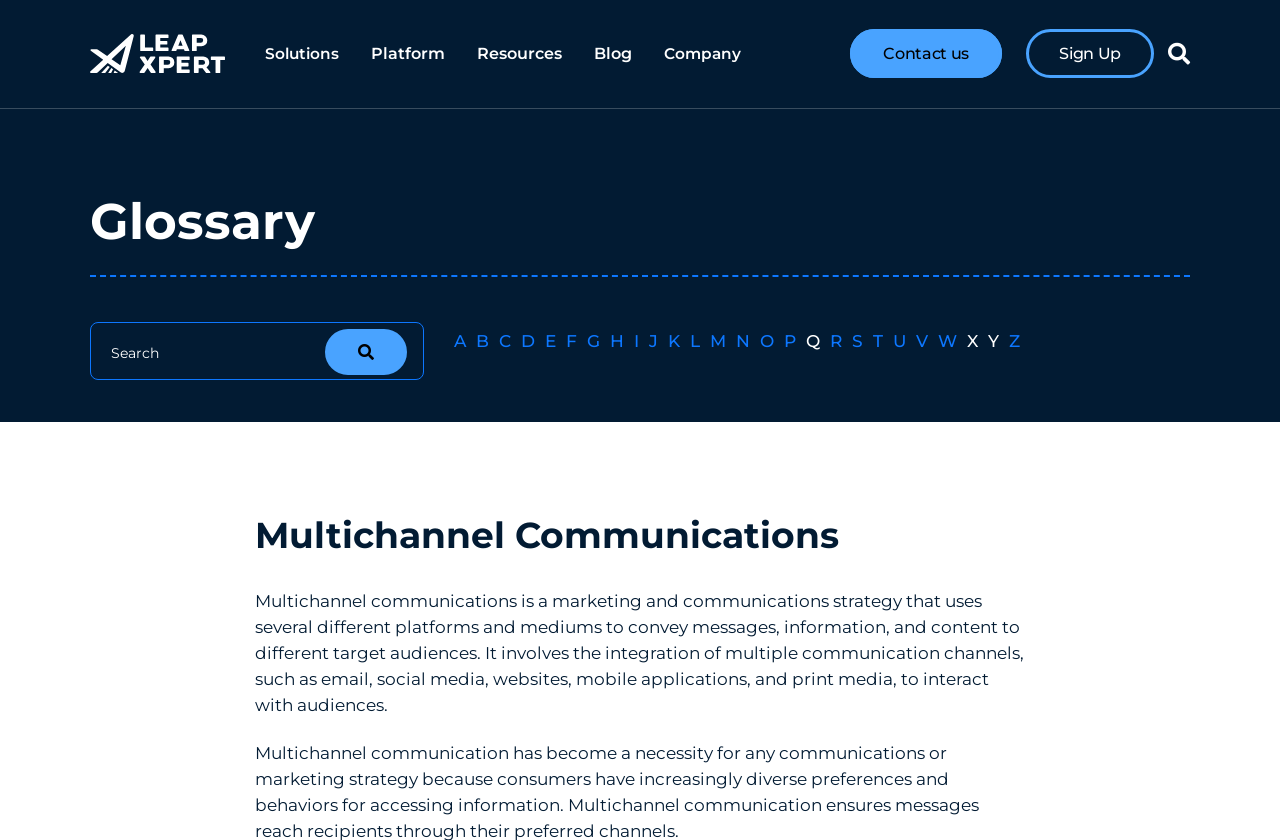Construct a comprehensive description capturing every detail on the webpage.

The webpage is about multichannel communications, a marketing and communications strategy that uses various platforms to convey messages to different target audiences. At the top left corner, there is a link to the main page, accompanied by a LeapXpert logo. 

Below the logo, there is a navigation menu with links to different sections, including Solutions, Platform, Resources, Blog, and Company. On the right side of the navigation menu, there are links to Contact us and Sign Up.

In the middle of the page, there is a search bar with a textbox and a search button. Below the search bar, there is an alphabetical list of links from A to Z.

The main content of the page is divided into two sections. The first section has a heading "Multichannel Communications" and provides a brief introduction to the concept. The second section is a paragraph that explains multichannel communications in more detail, mentioning the integration of multiple communication channels such as email, social media, websites, mobile applications, and print media to interact with audiences.